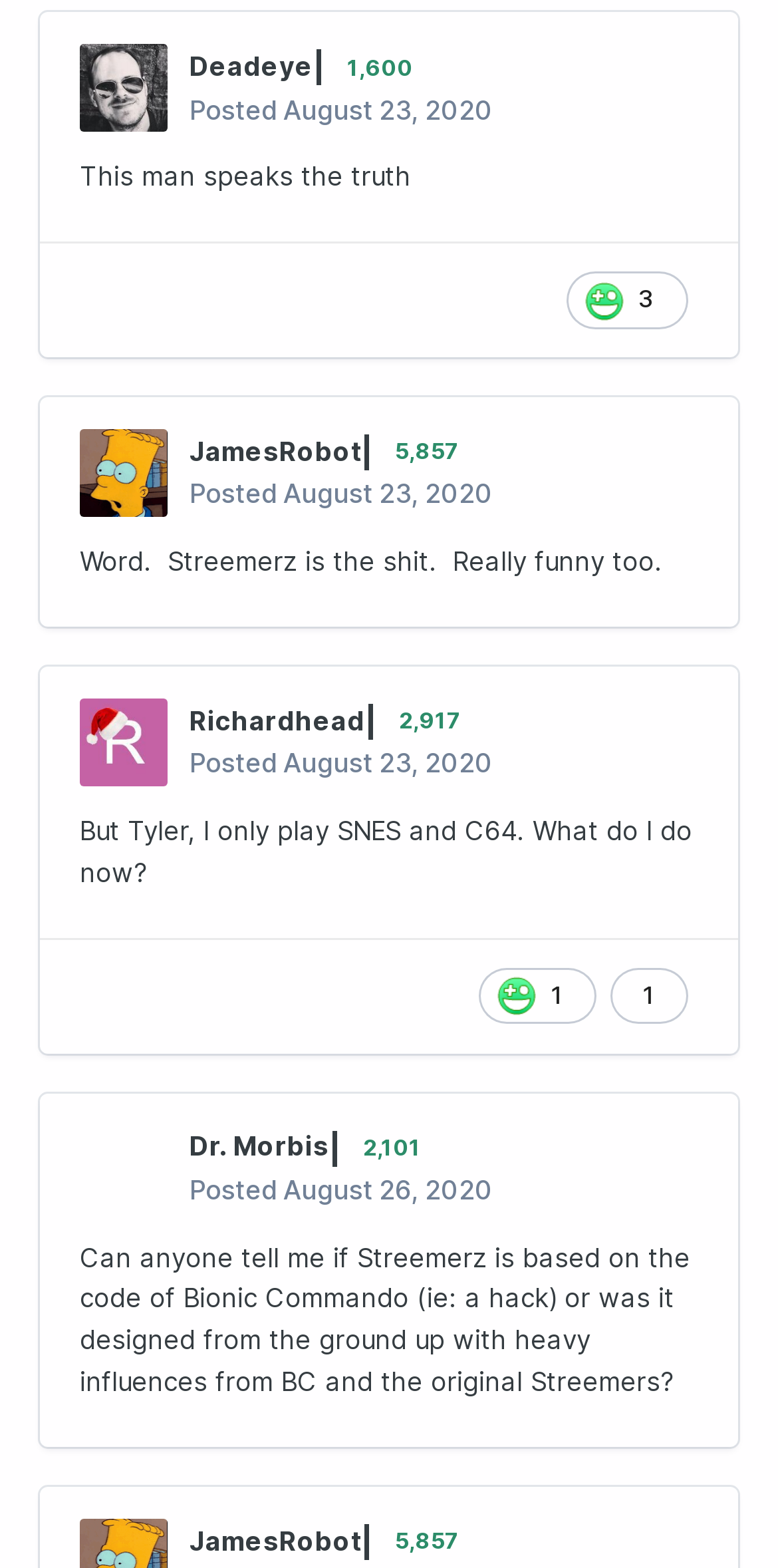Determine the bounding box coordinates of the element's region needed to click to follow the instruction: "go to Instagram". Provide these coordinates as four float numbers between 0 and 1, formatted as [left, top, right, bottom].

None